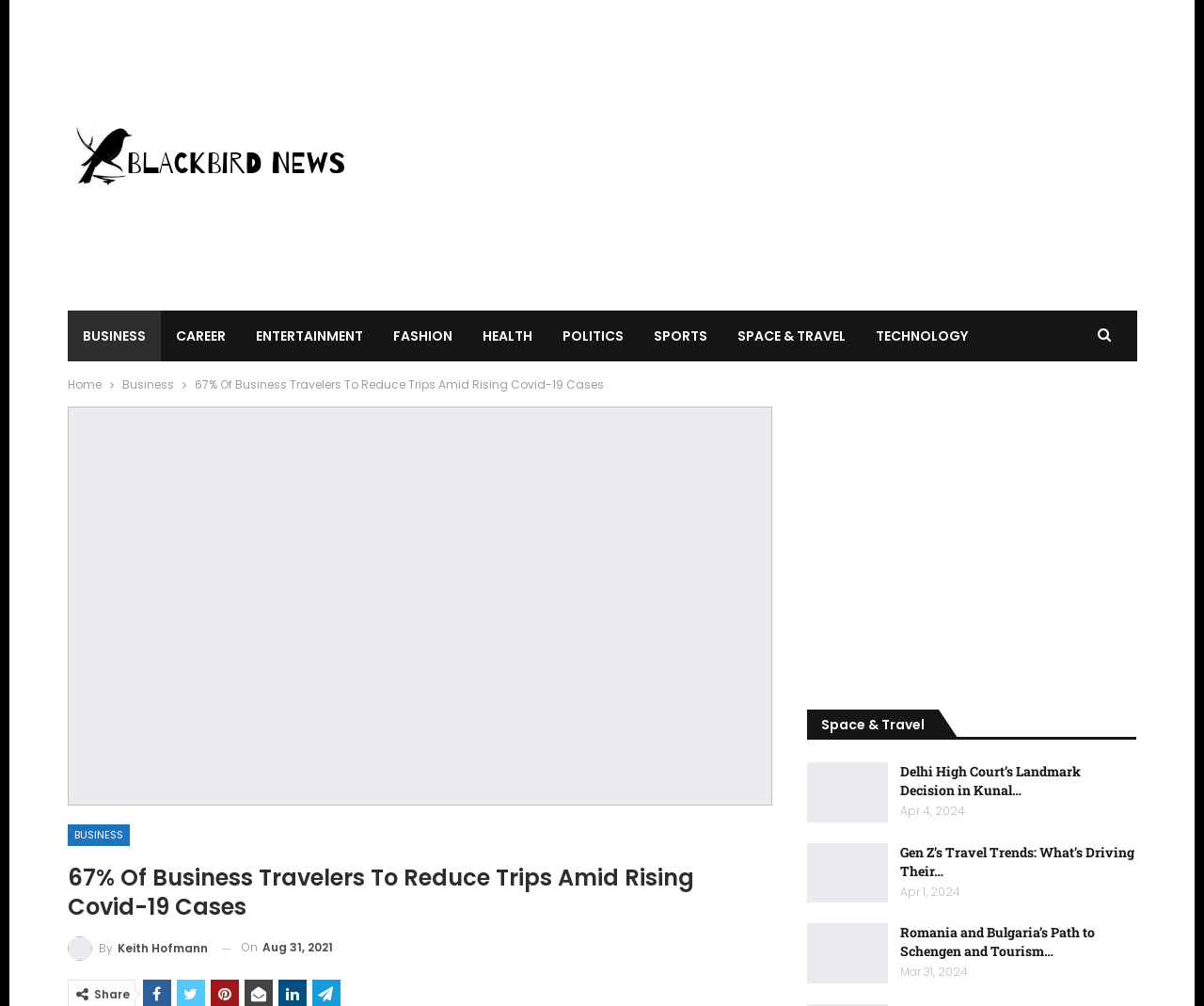Can you specify the bounding box coordinates for the region that should be clicked to fulfill this instruction: "Visit the 'Space & Travel' section".

[0.67, 0.709, 0.78, 0.73]